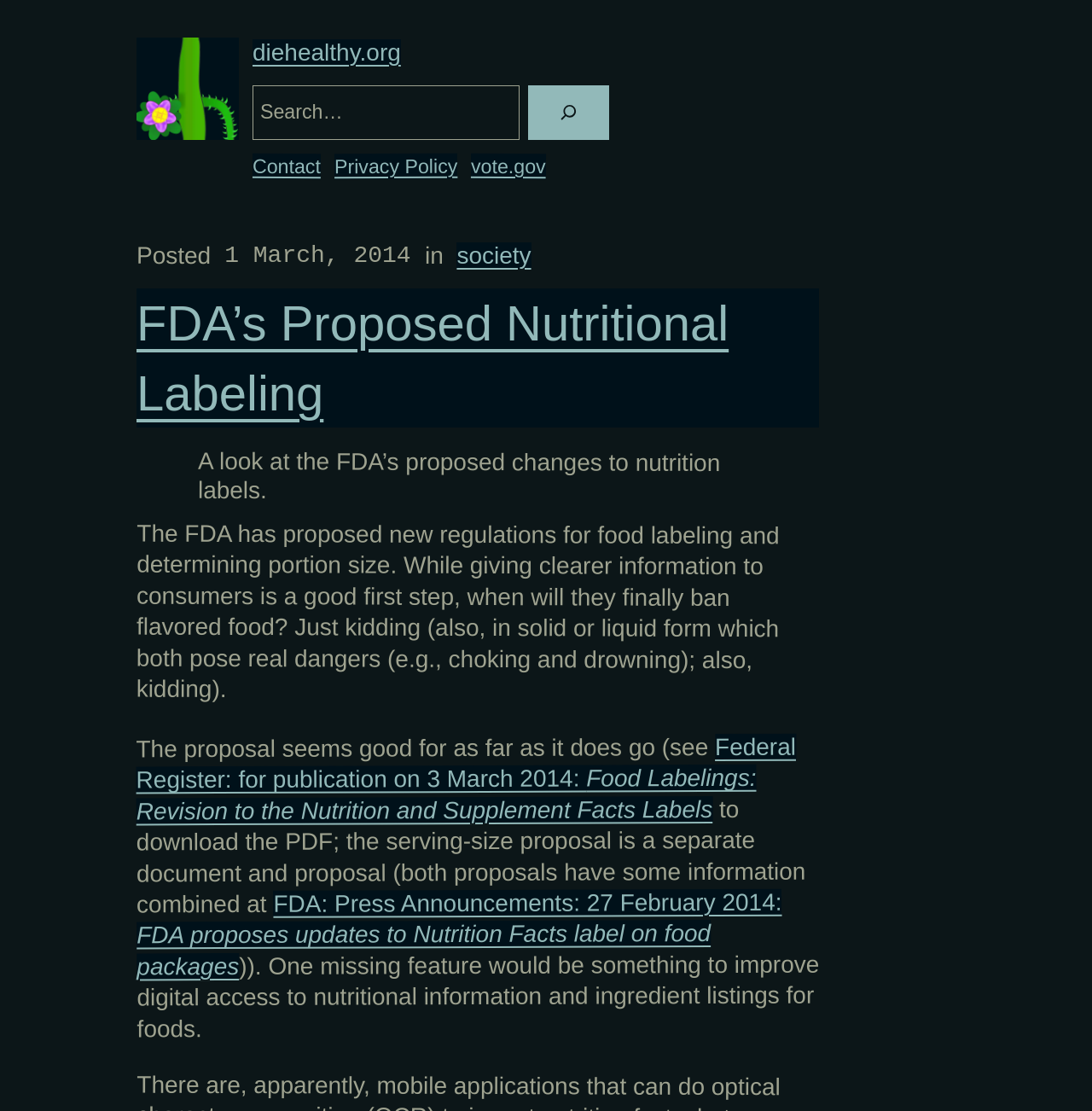What is the purpose of the search box?
Provide an in-depth answer to the question, covering all aspects.

The search box is located at the top right corner of the webpage, and it allows users to search for specific content within the website. The search box is accompanied by a 'Search' button, indicating that users can input their search queries and click the button to retrieve relevant results.